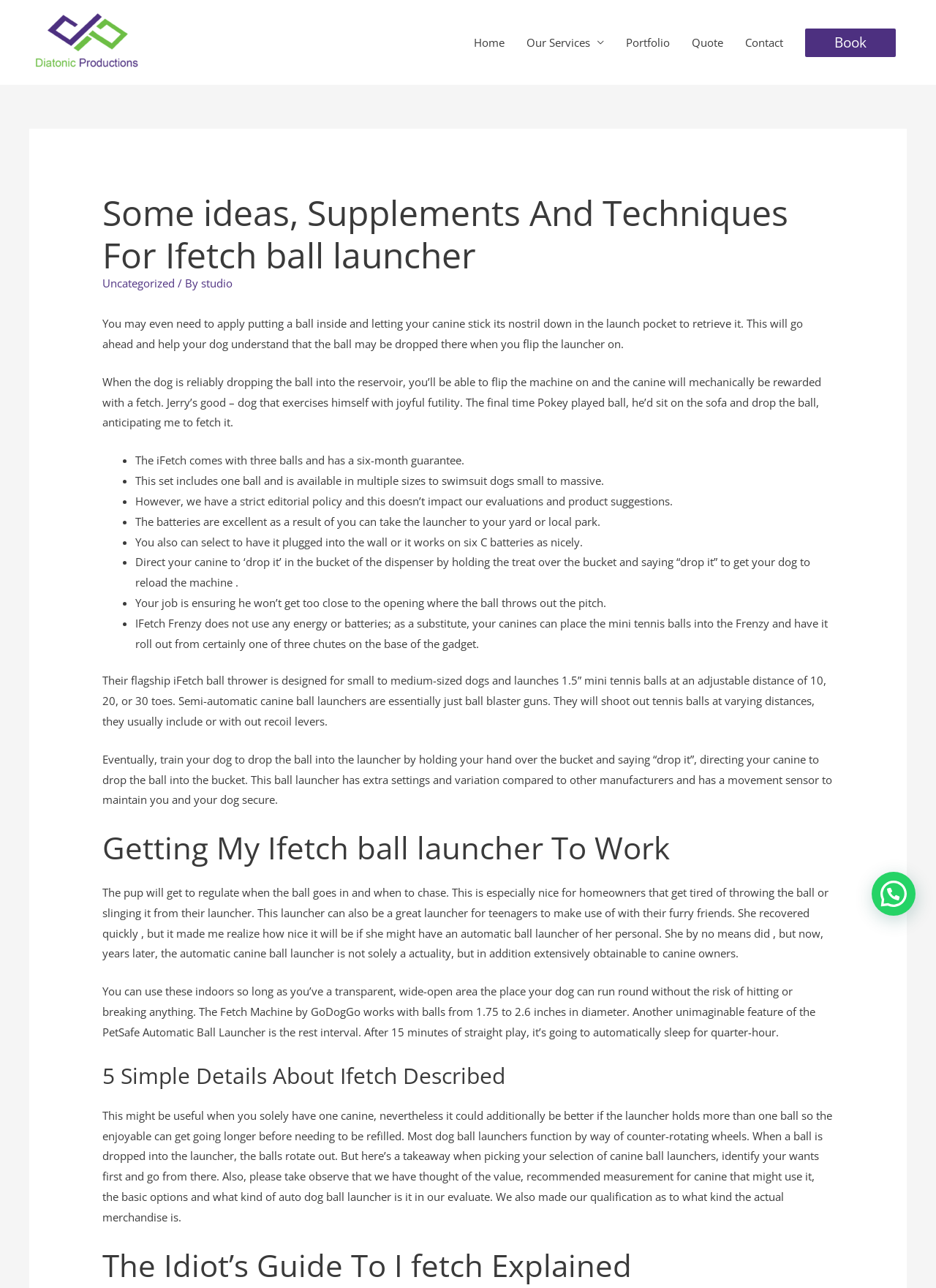How can you train your dog to use the iFetch?
Please provide a comprehensive answer based on the visual information in the image.

The webpage provides instructions on how to train your dog to use the iFetch, which involves holding a treat over the bucket and saying 'drop it' to get your dog to reload the machine.